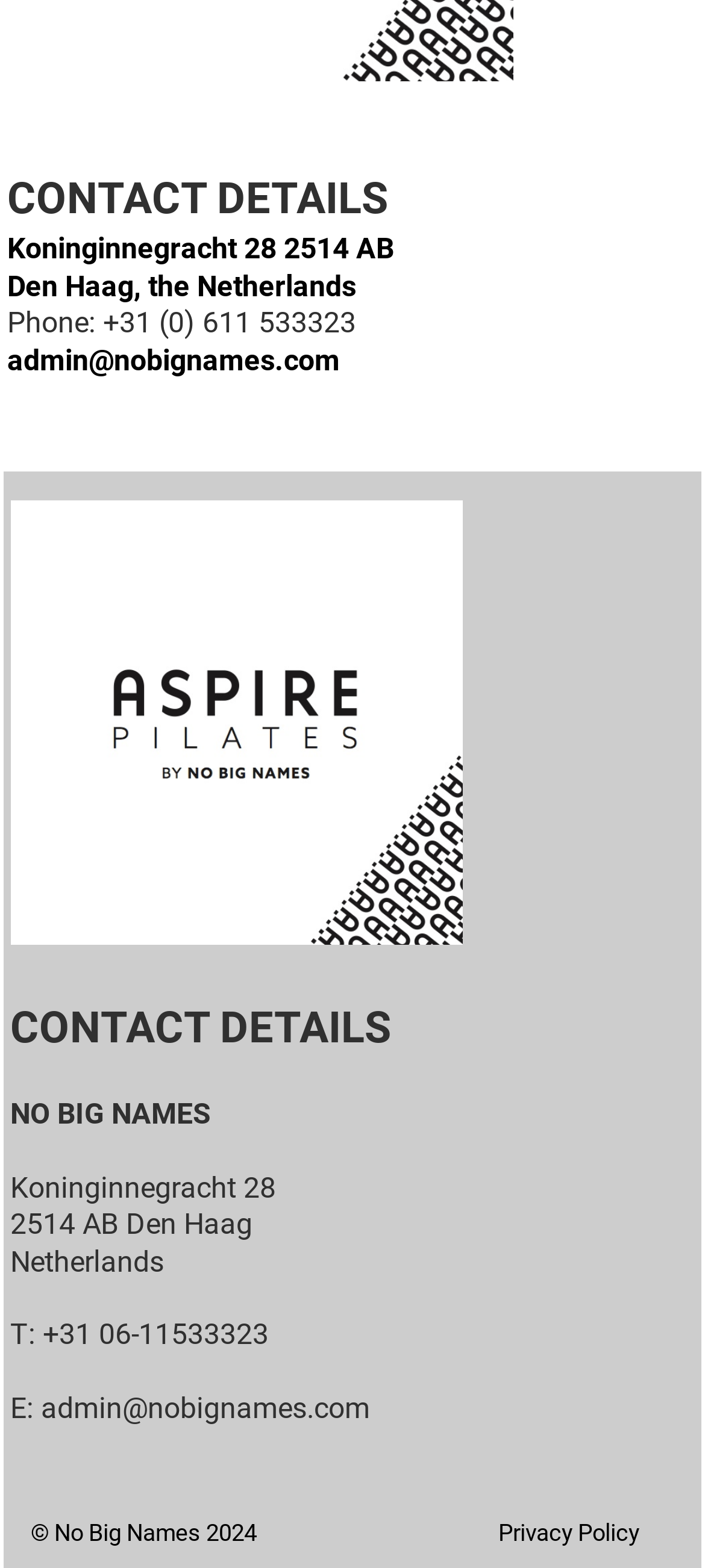Using a single word or phrase, answer the following question: 
What is the link at the bottom right of the webpage?

Privacy Policy